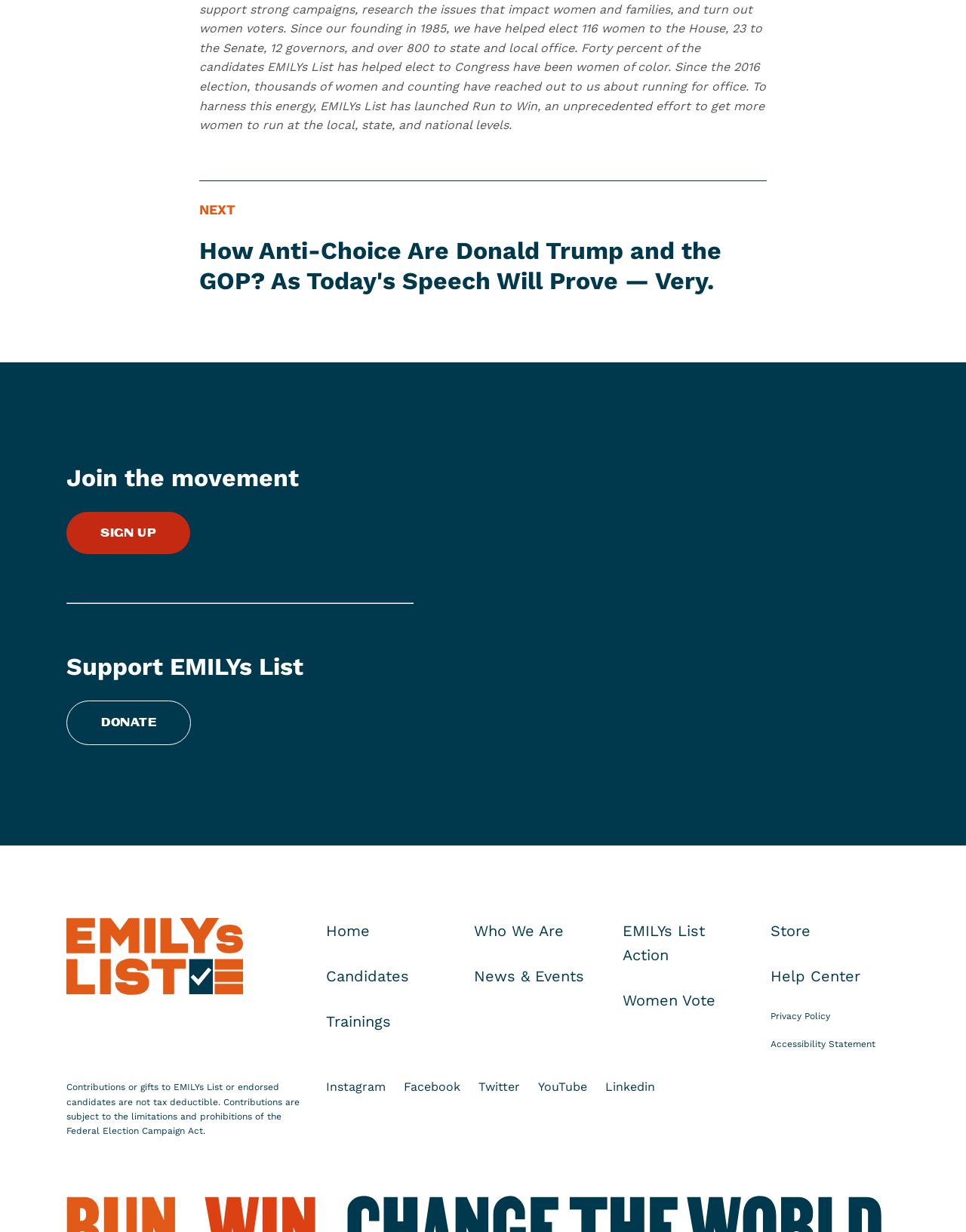Pinpoint the bounding box coordinates of the area that must be clicked to complete this instruction: "Learn about EMILYs List candidates".

[0.338, 0.783, 0.423, 0.802]